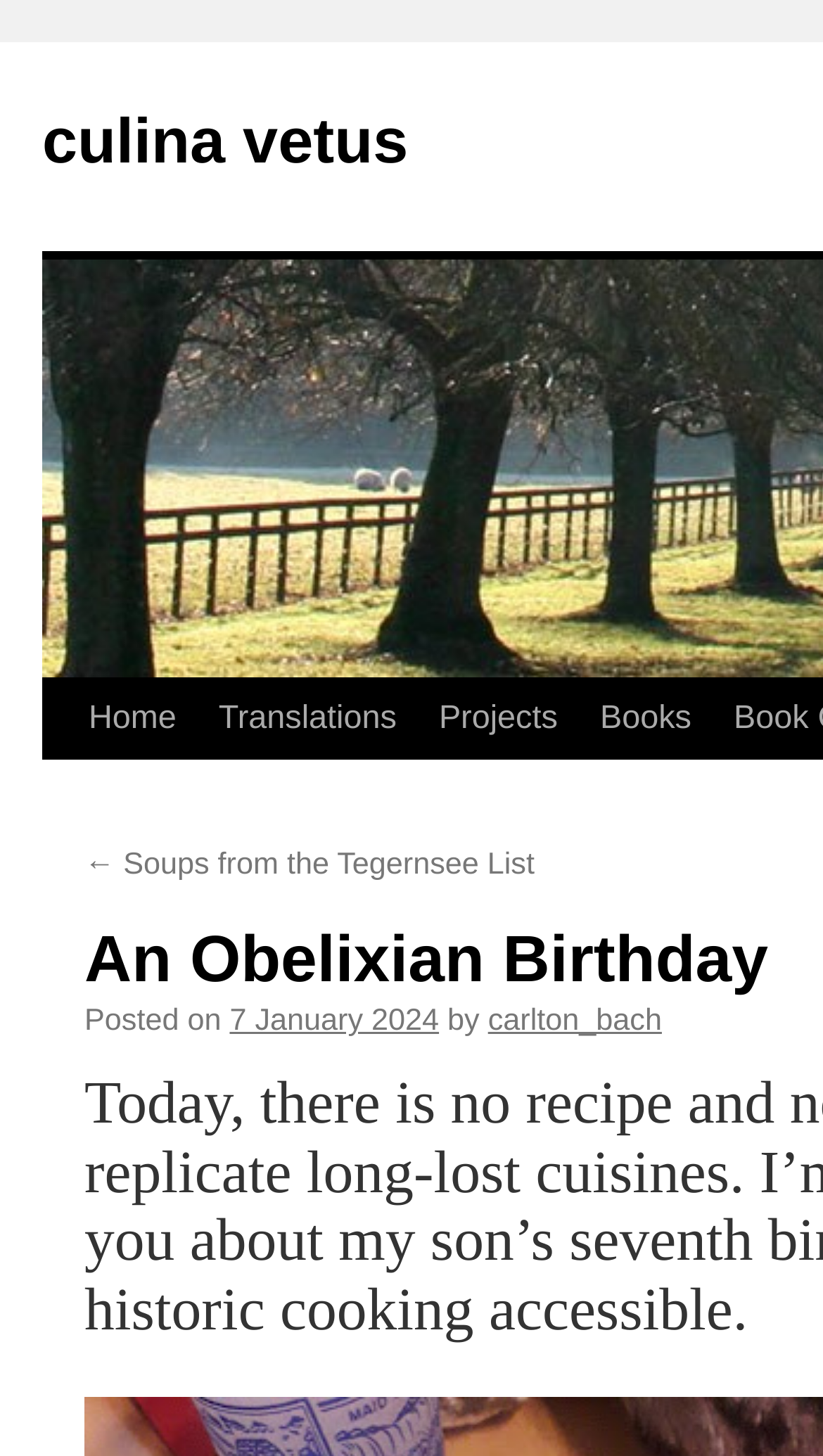Carefully observe the image and respond to the question with a detailed answer:
How many links are below the 'Skip to content' link?

I counted the links below the 'Skip to content' link, which are 'Home', 'Translations', 'Projects', 'Books', and '← Soups from the Tegernsee List', so there are 5 links in total.